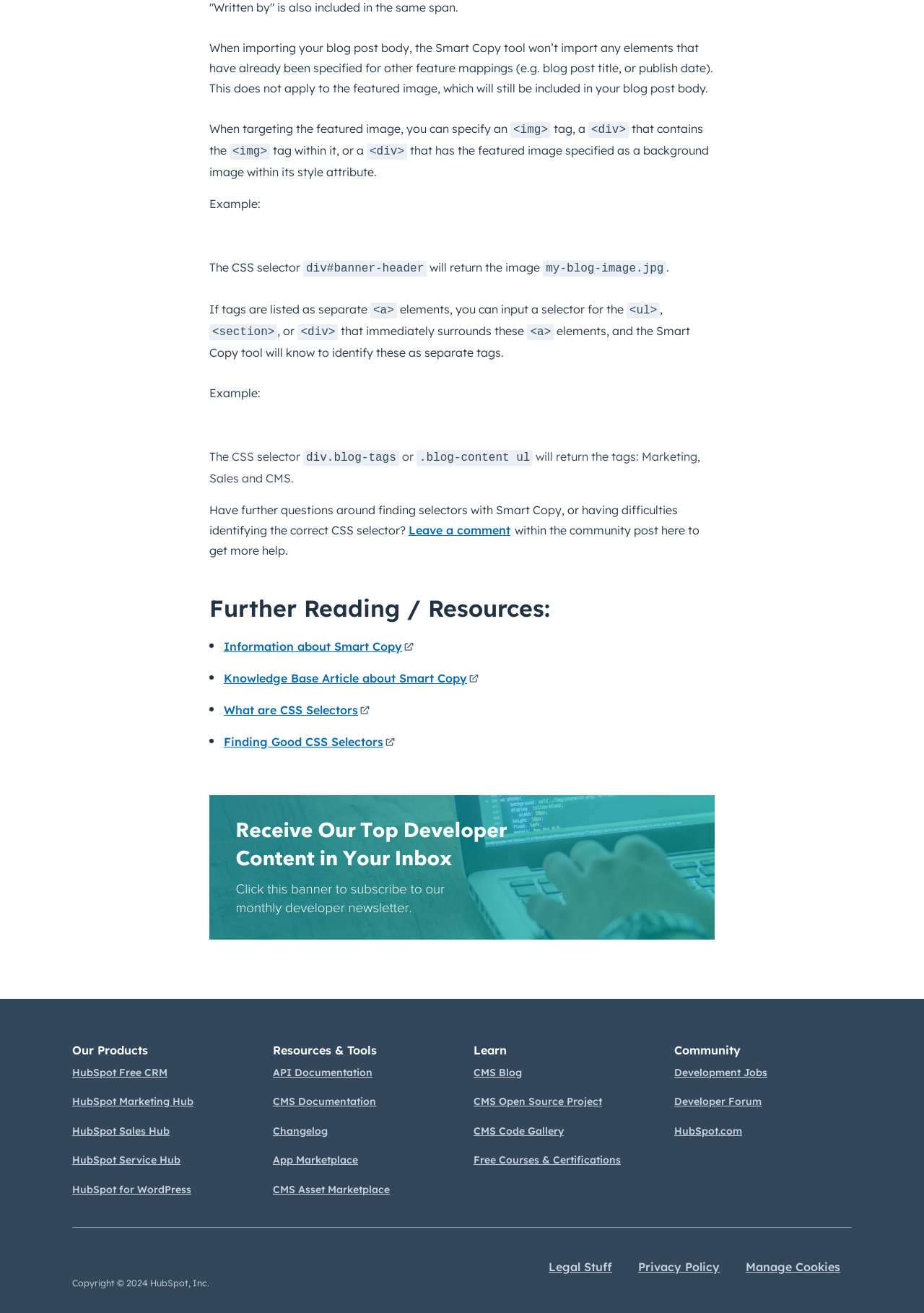How can you specify a featured image?
Look at the screenshot and provide an in-depth answer.

You can specify a featured image by using a CSS selector that targets the image tag, a div that contains the image, or a div that has the featured image specified as a background image within its style attribute.